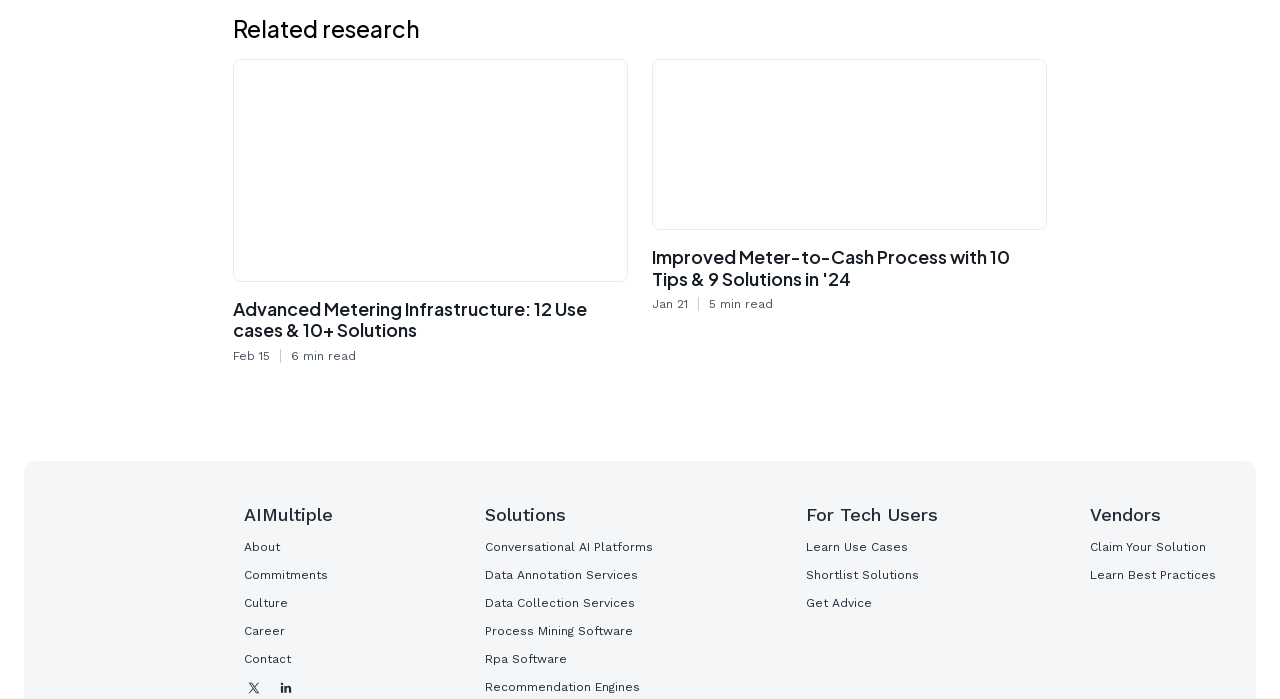Locate the bounding box coordinates of the area where you should click to accomplish the instruction: "Click on the 'Twitter' link".

[0.191, 0.97, 0.206, 0.998]